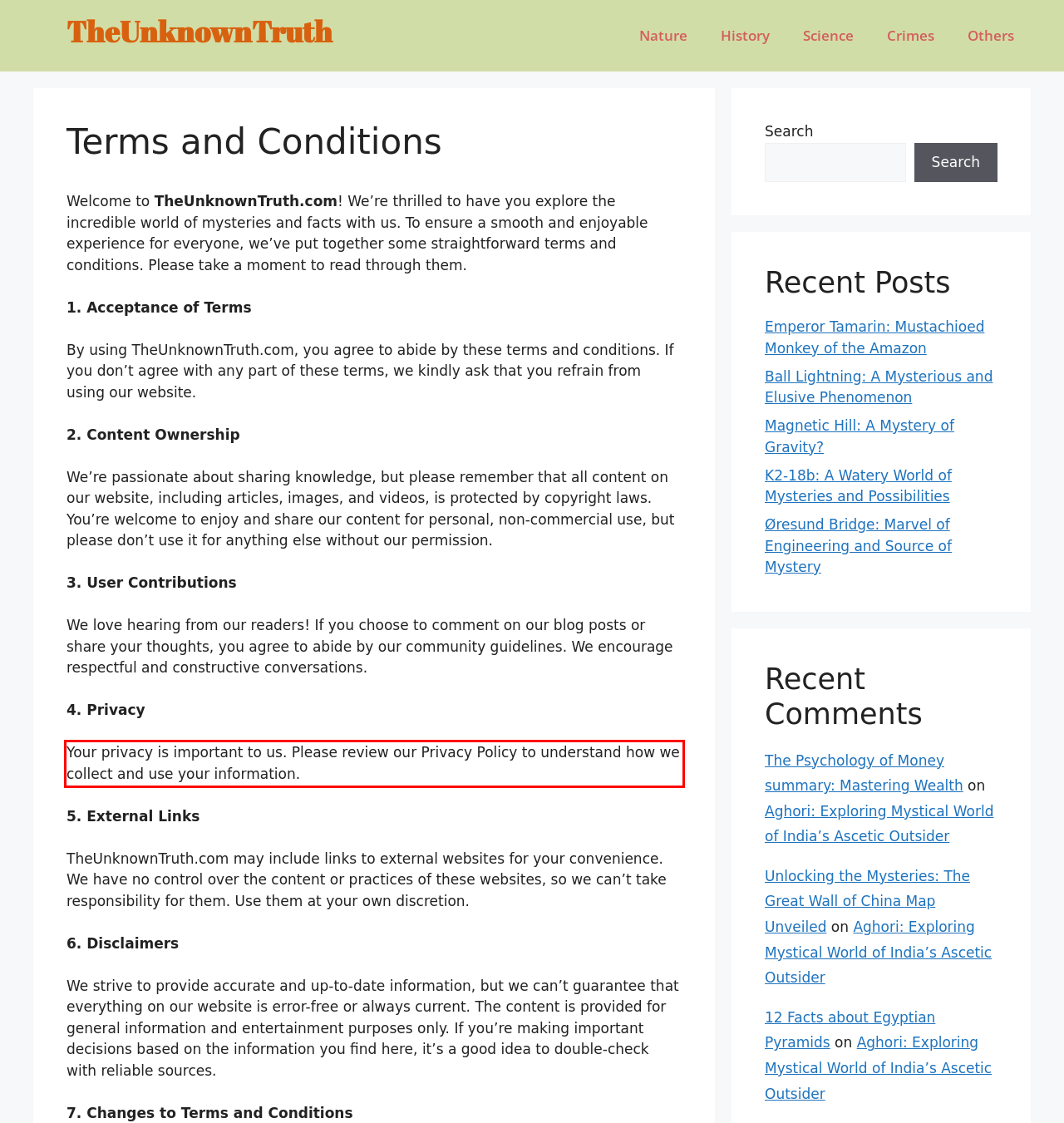Using the provided webpage screenshot, recognize the text content in the area marked by the red bounding box.

Your privacy is important to us. Please review our Privacy Policy to understand how we collect and use your information.